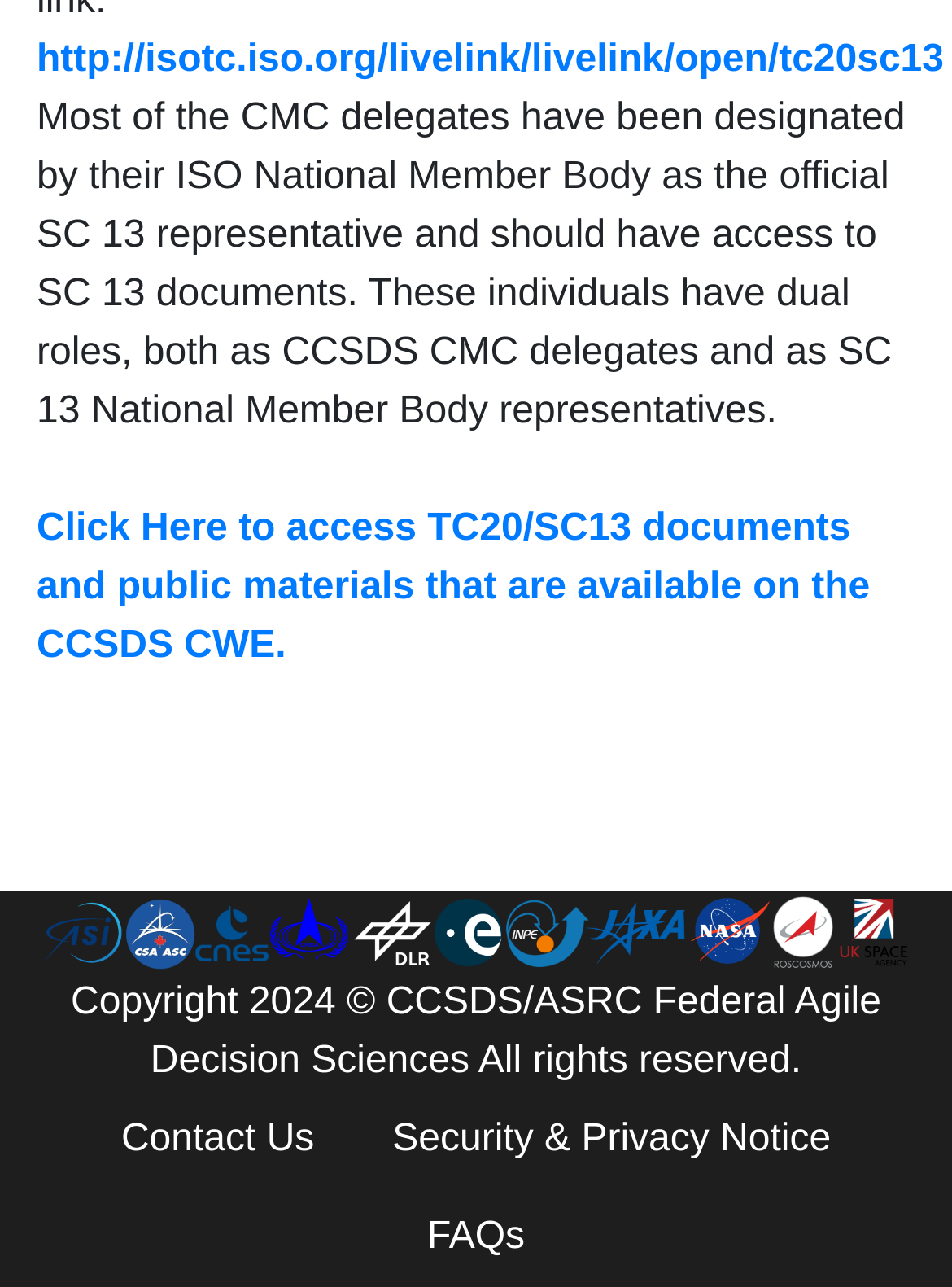Determine the bounding box for the described HTML element: "The Lawyers Daughter". Ensure the coordinates are four float numbers between 0 and 1 in the format [left, top, right, bottom].

None